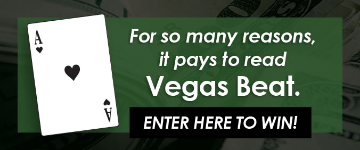What is the call to action in the image?
Using the image, provide a concise answer in one word or a short phrase.

ENTER HERE TO WIN!